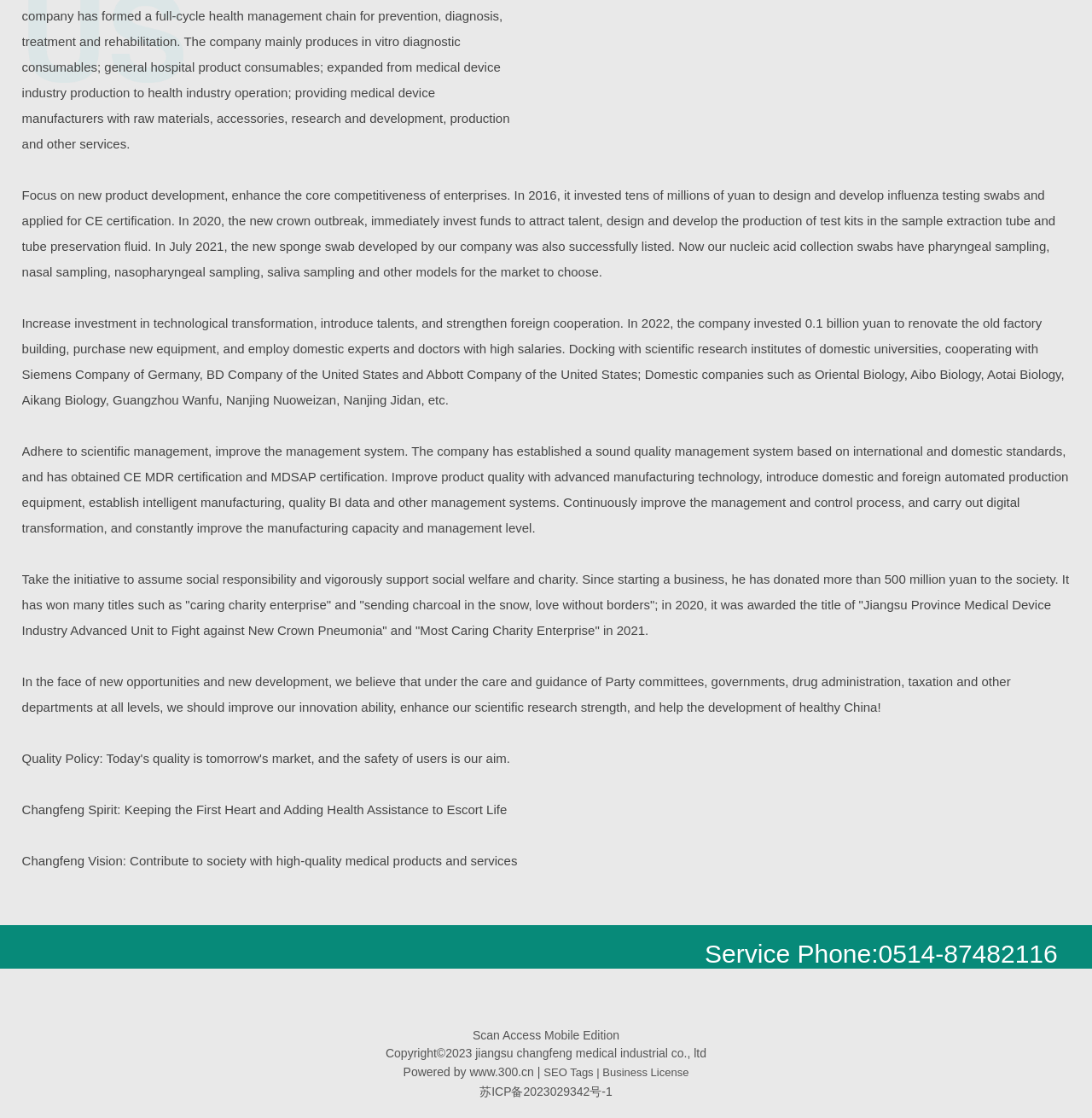Highlight the bounding box of the UI element that corresponds to this description: "Hitta en butik".

None